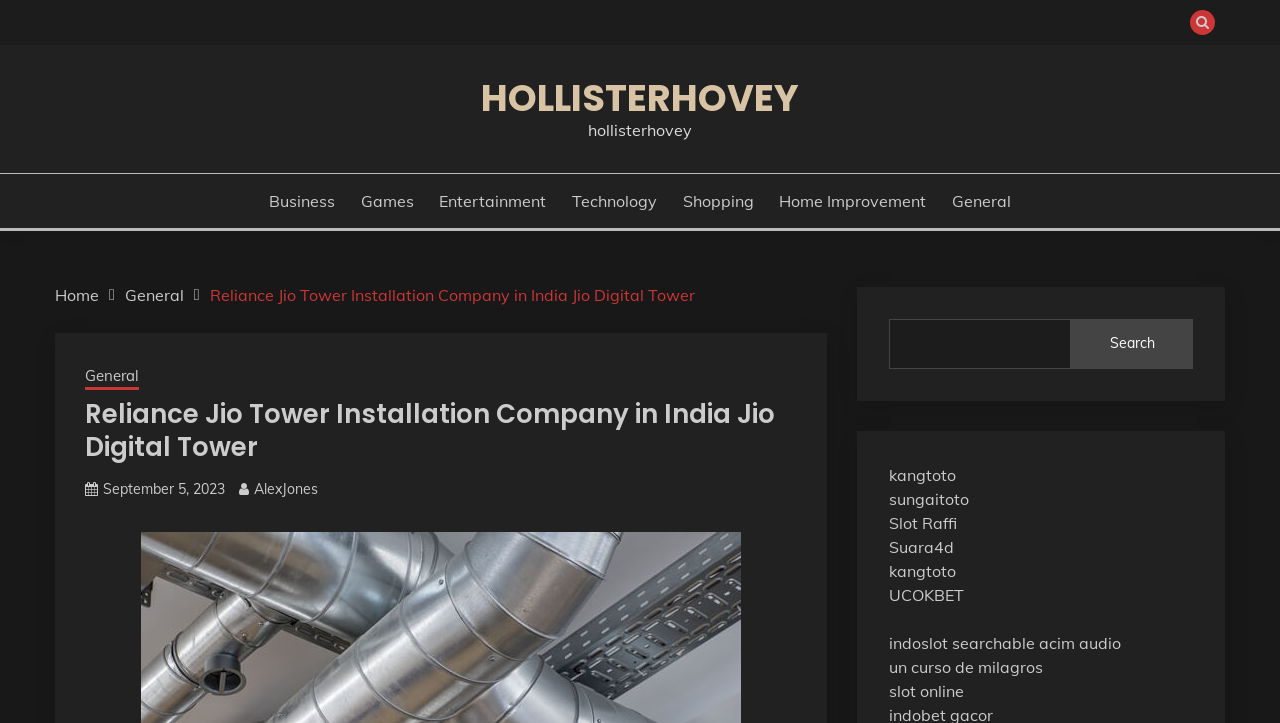Kindly determine the bounding box coordinates for the clickable area to achieve the given instruction: "Click on Business category".

[0.21, 0.261, 0.262, 0.294]